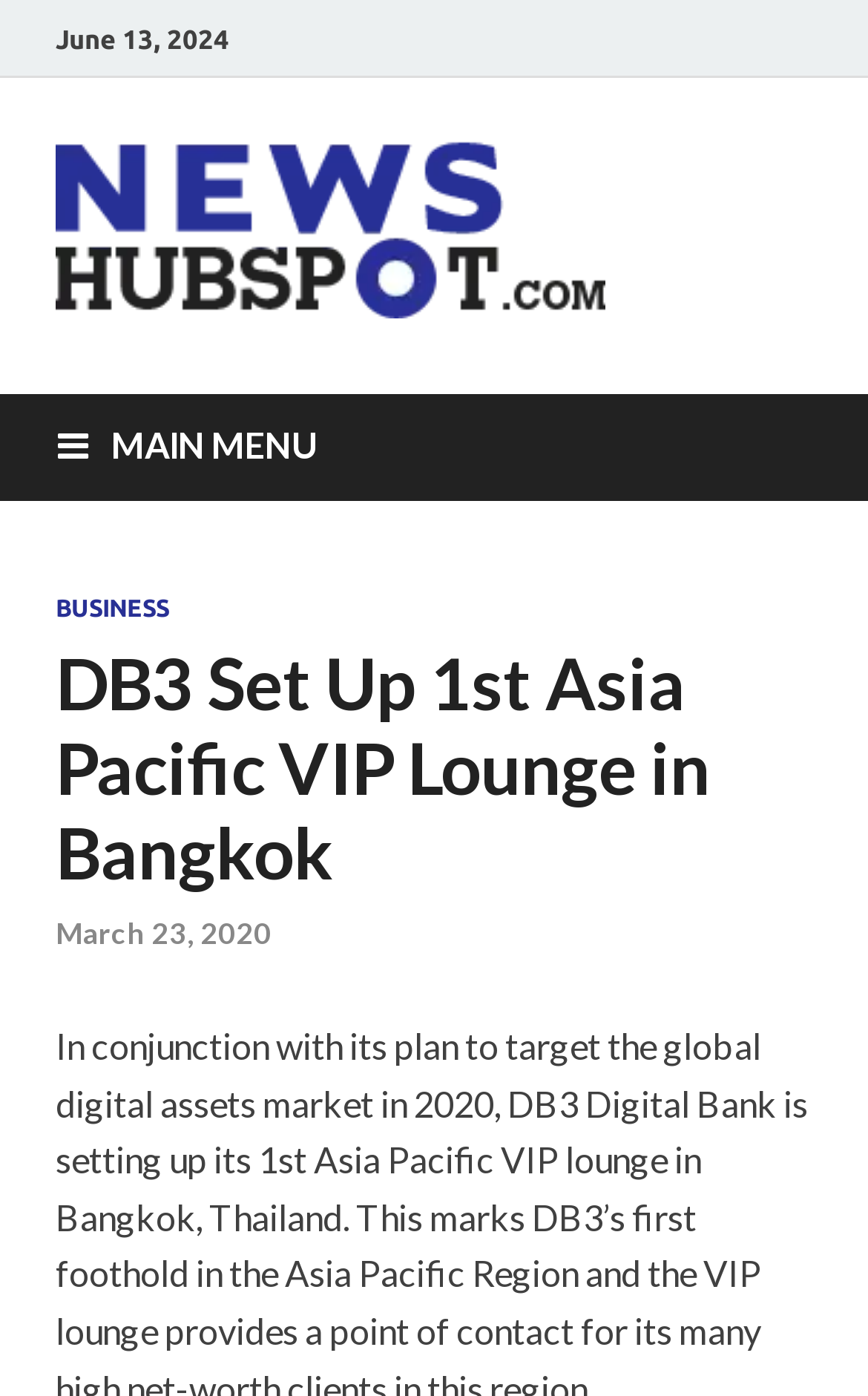How many links are in the main menu?
Refer to the image and give a detailed answer to the query.

I counted the number of links in the main menu by looking at the HeaderAsNonLandmark element, which contains three link elements with the texts 'BUSINESS', 'DB3 Set Up 1st Asia Pacific VIP Lounge in Bangkok', and 'March 23, 2020'.